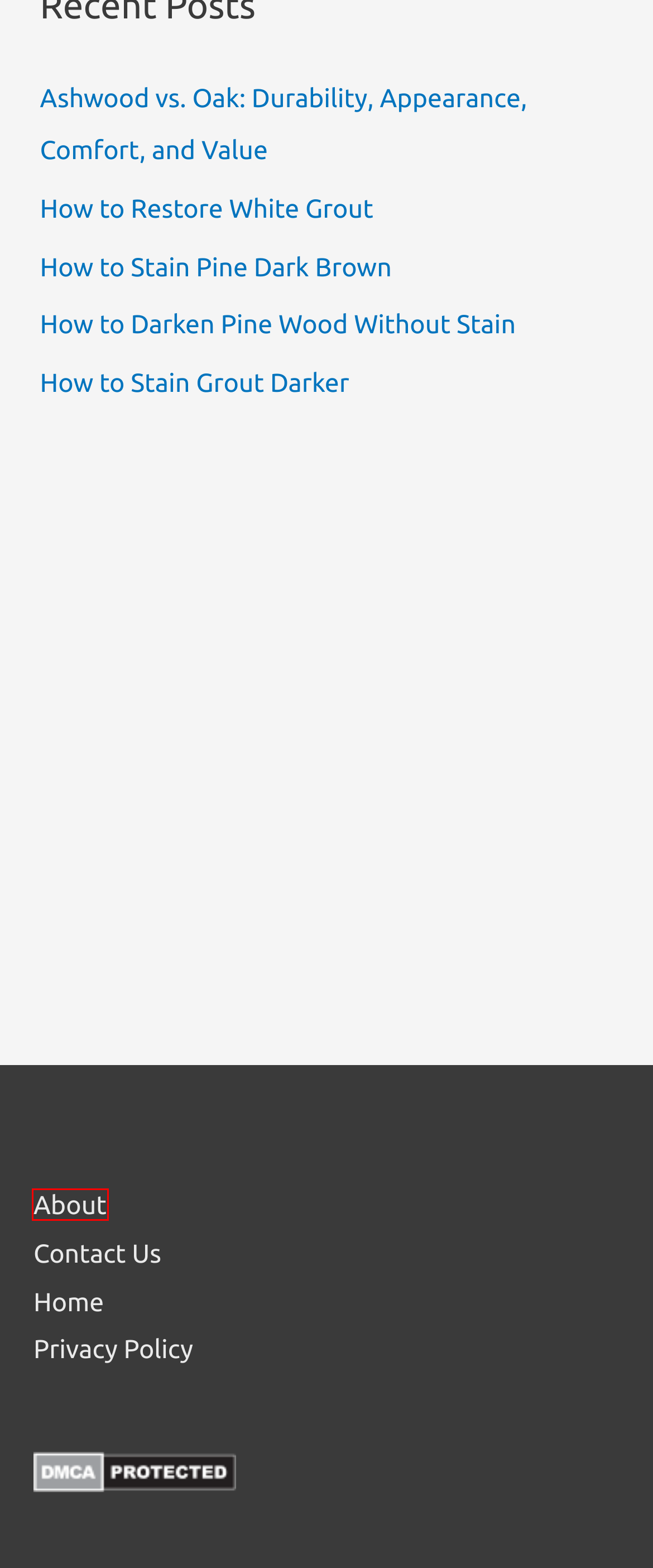Analyze the screenshot of a webpage with a red bounding box and select the webpage description that most accurately describes the new page resulting from clicking the element inside the red box. Here are the candidates:
A. About - Flooring West
B. How to Stain Pine Dark Brown - Flooring West
C. Ashwood vs. Oak: Durability, Appearance, Comfort, and Value - Flooring West
D. Is Cork Flooring Waterproof? - Flooring... | Protected by DMCA.com
E. How to Stain Grout Darker - Flooring West
F. Contact Us - Flooring West
G. How to Restore White Grout - Flooring West
H. How to Darken Pine Wood Without Stain - Flooring West

A